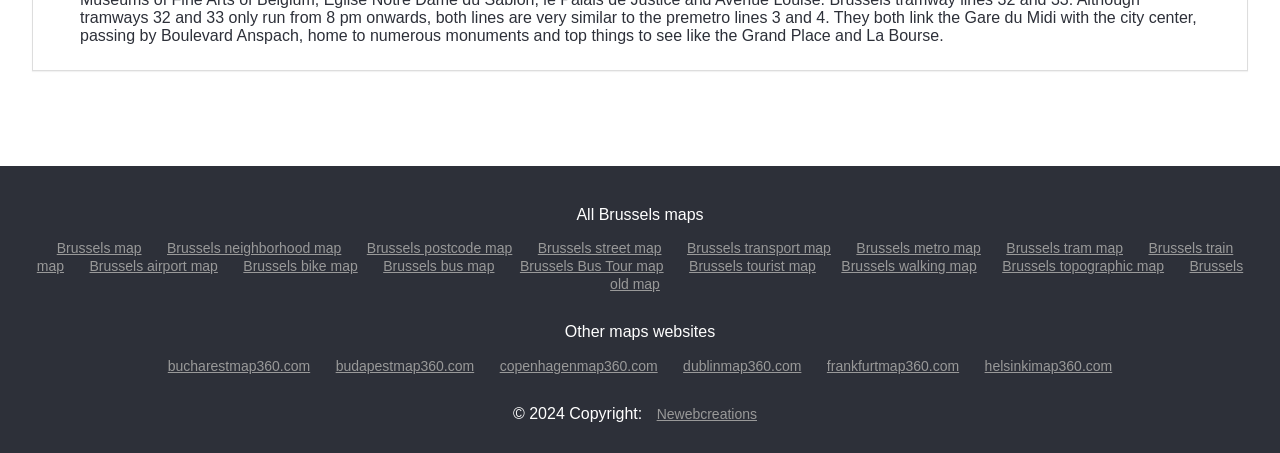How many links are available under 'All Brussels maps'?
Provide a short answer using one word or a brief phrase based on the image.

12